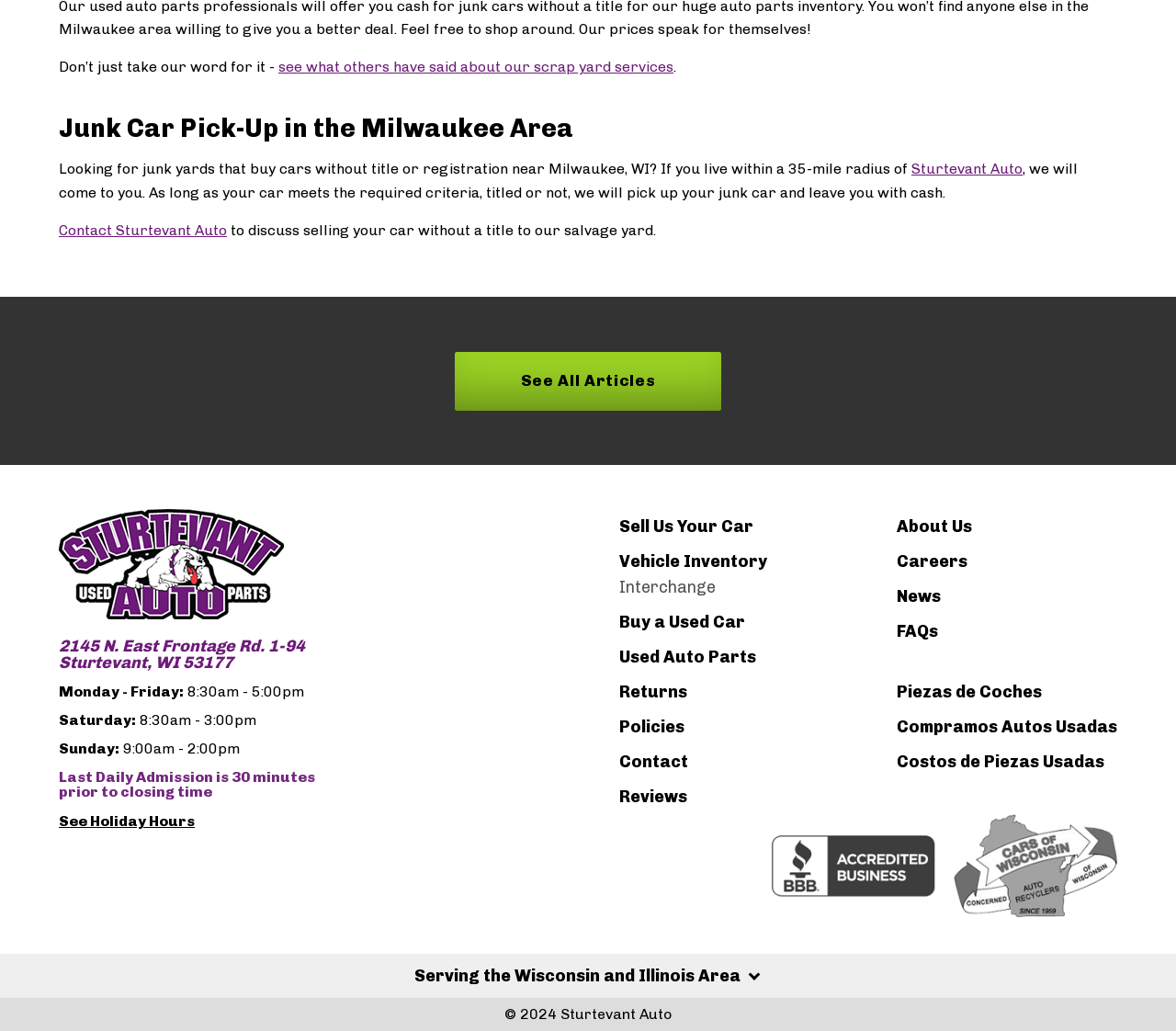Look at the image and write a detailed answer to the question: 
What is the address of Sturtevant Auto?

The address of Sturtevant Auto can be found in the link '2145 N. East Frontage Rd. 1-94 Sturtevant, WI 53177' which is located near the bottom of the webpage.